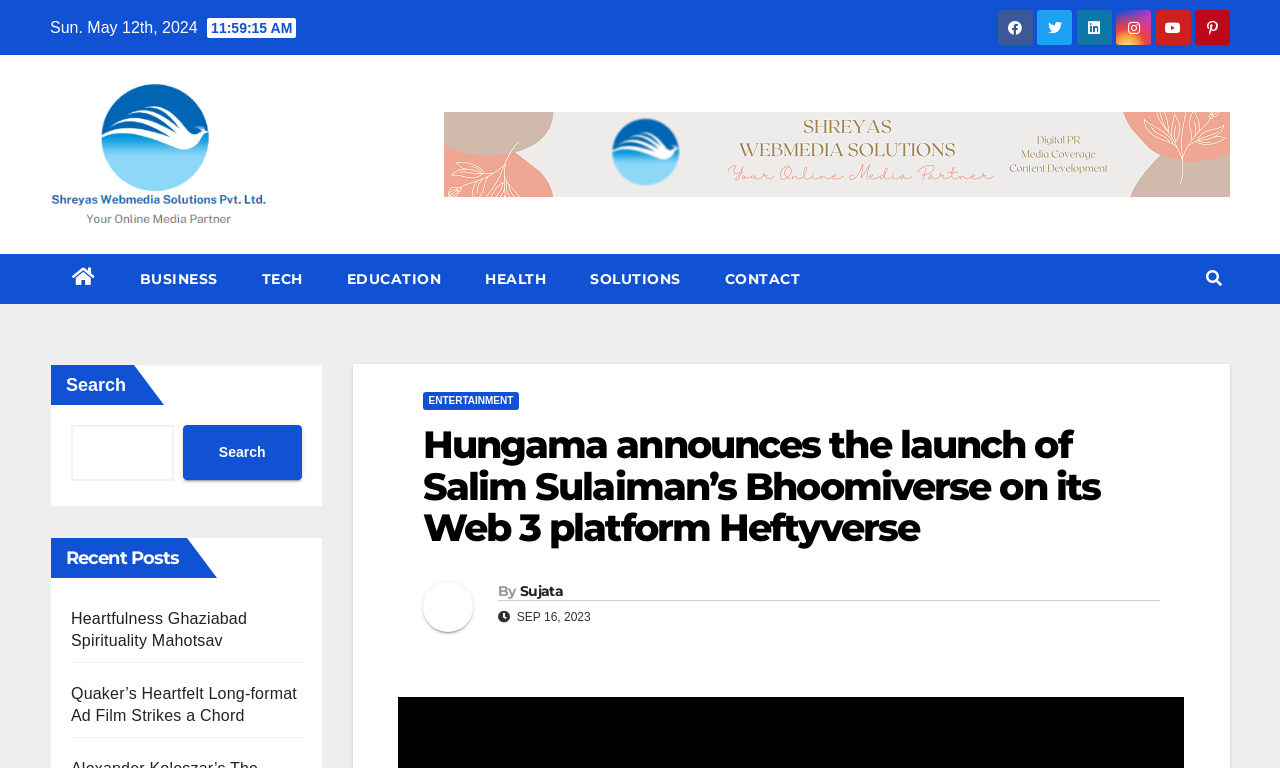Pinpoint the bounding box coordinates of the clickable area needed to execute the instruction: "Check out Heartfulness Ghaziabad Spirituality Mahotsav". The coordinates should be specified as four float numbers between 0 and 1, i.e., [left, top, right, bottom].

[0.055, 0.794, 0.193, 0.845]